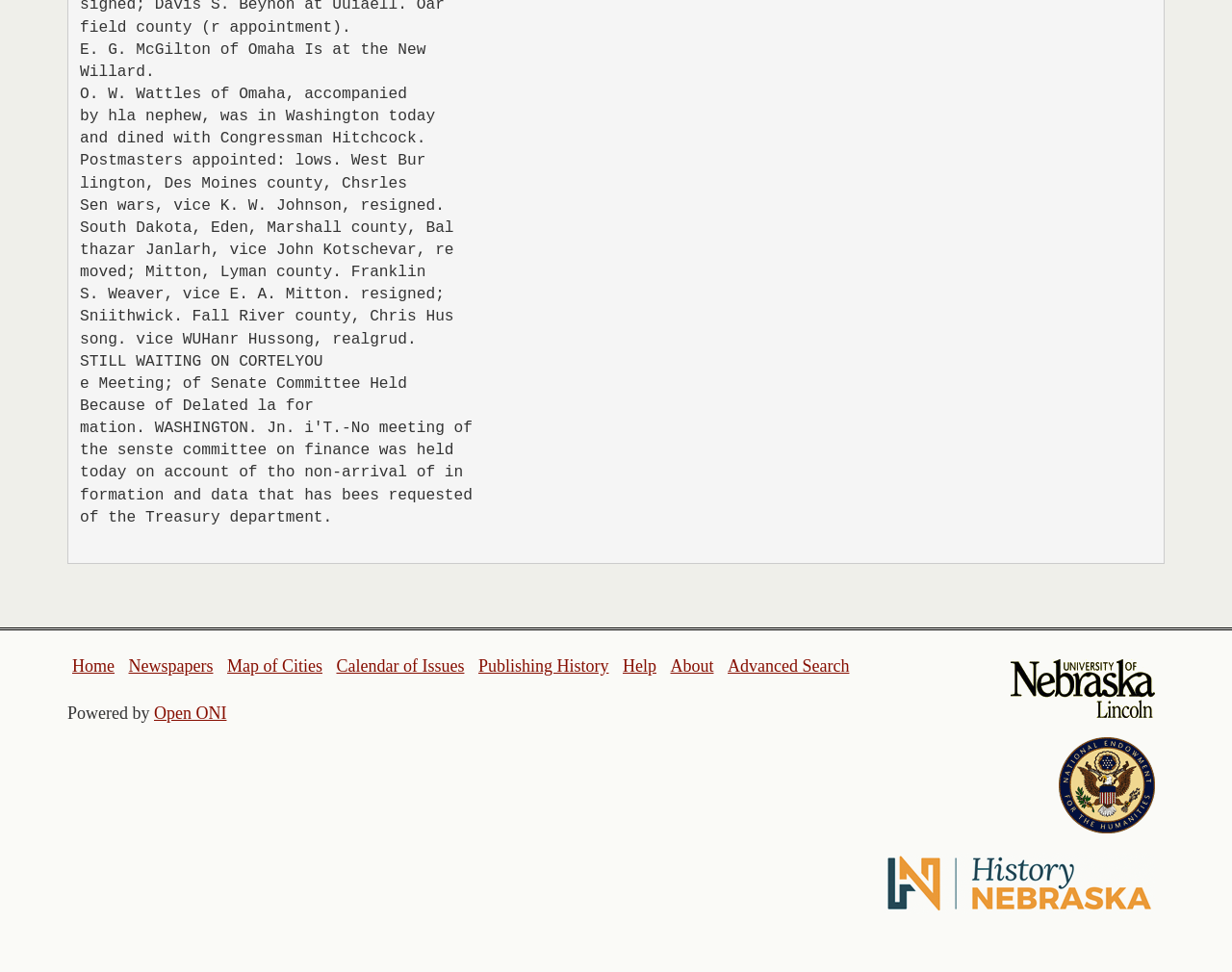Give the bounding box coordinates for the element described as: "Newspapers".

[0.104, 0.676, 0.173, 0.695]